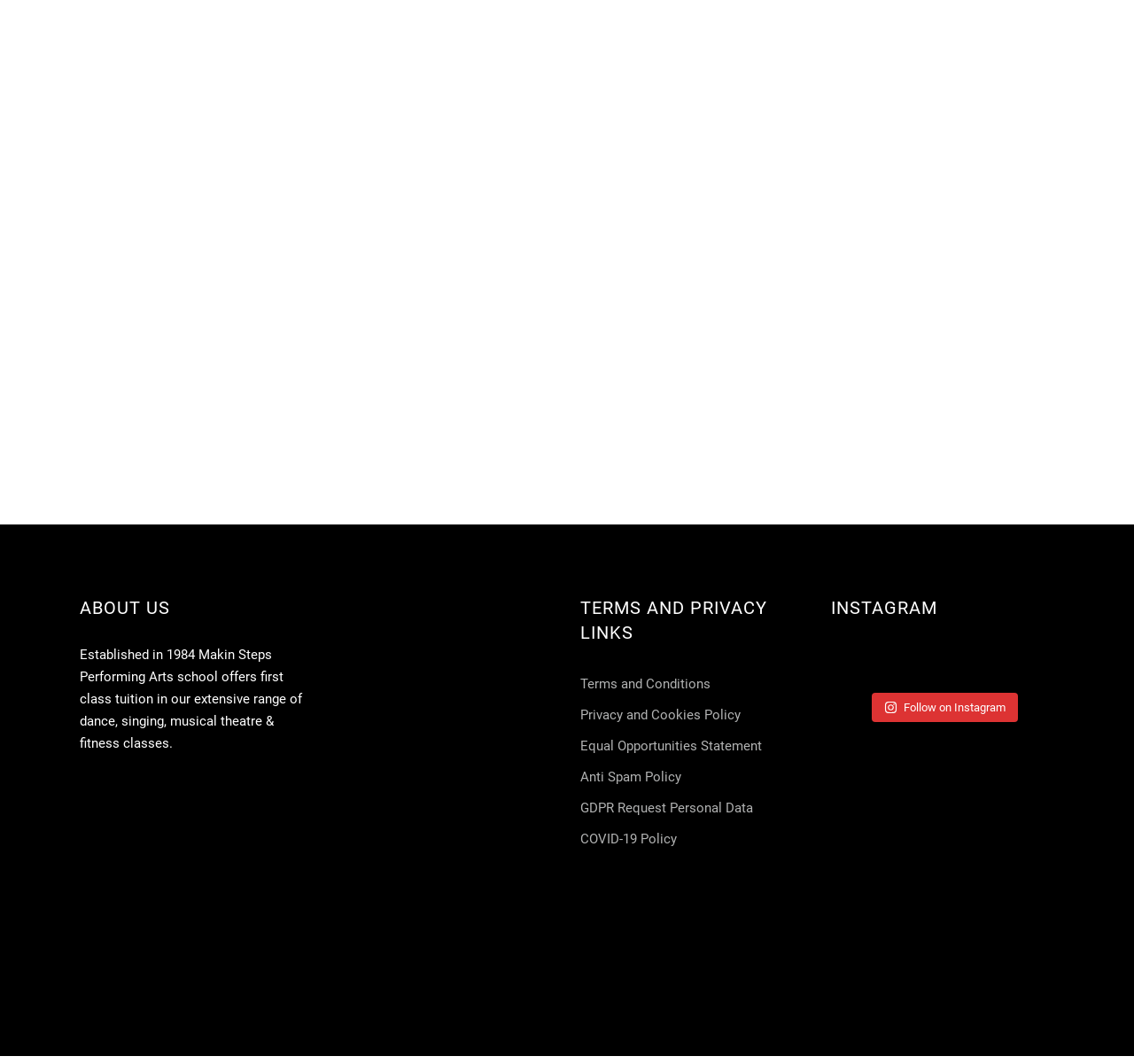Find the bounding box coordinates of the clickable element required to execute the following instruction: "Click the 'Terms and Conditions' link". Provide the coordinates as four float numbers between 0 and 1, i.e., [left, top, right, bottom].

[0.512, 0.635, 0.627, 0.65]